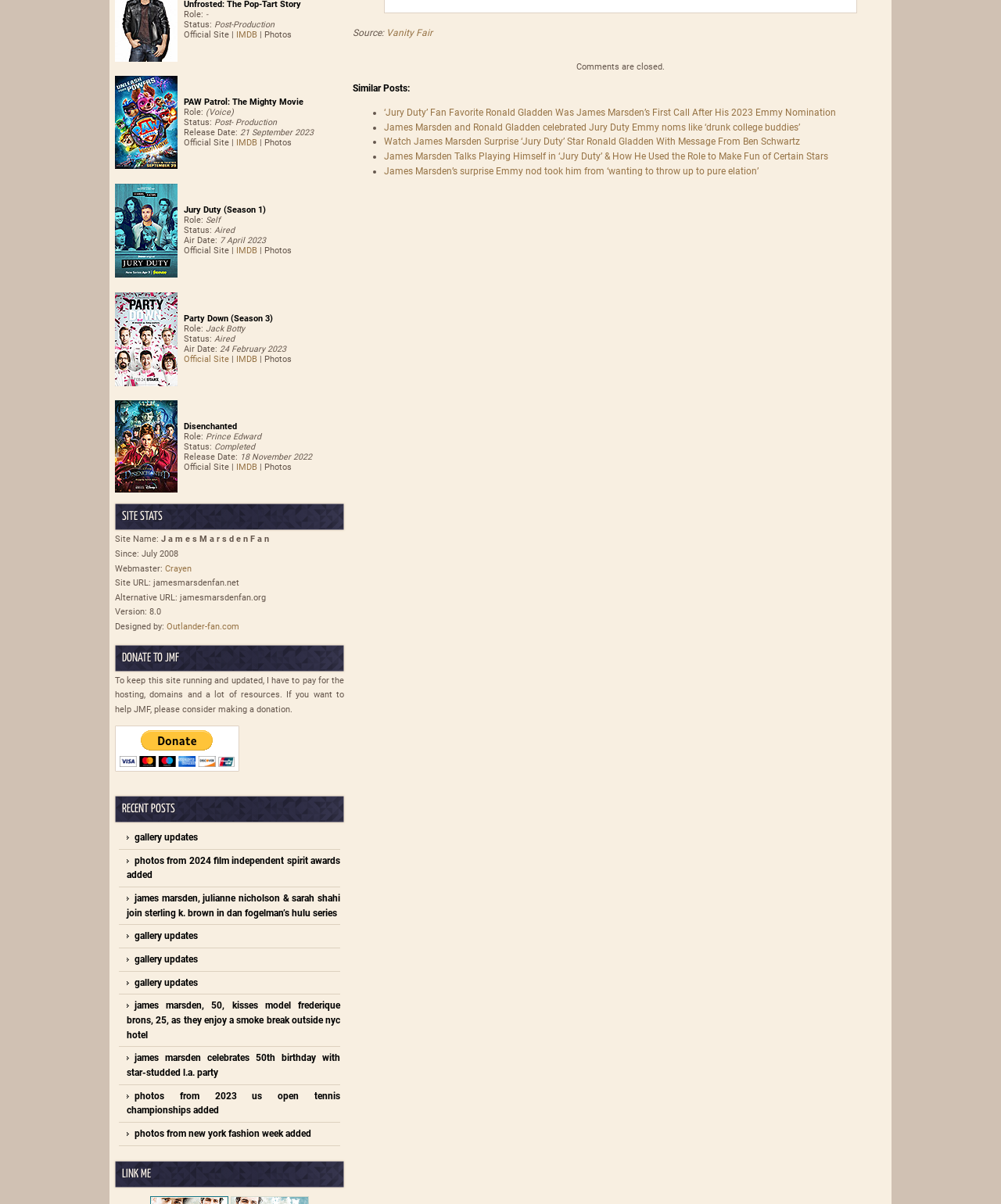What is the name of the site?
Give a thorough and detailed response to the question.

I found the answer by looking at the 'SITE STATS' section, where it says 'Site Name:' followed by 'J a m e s M a r s d e n F a n'.